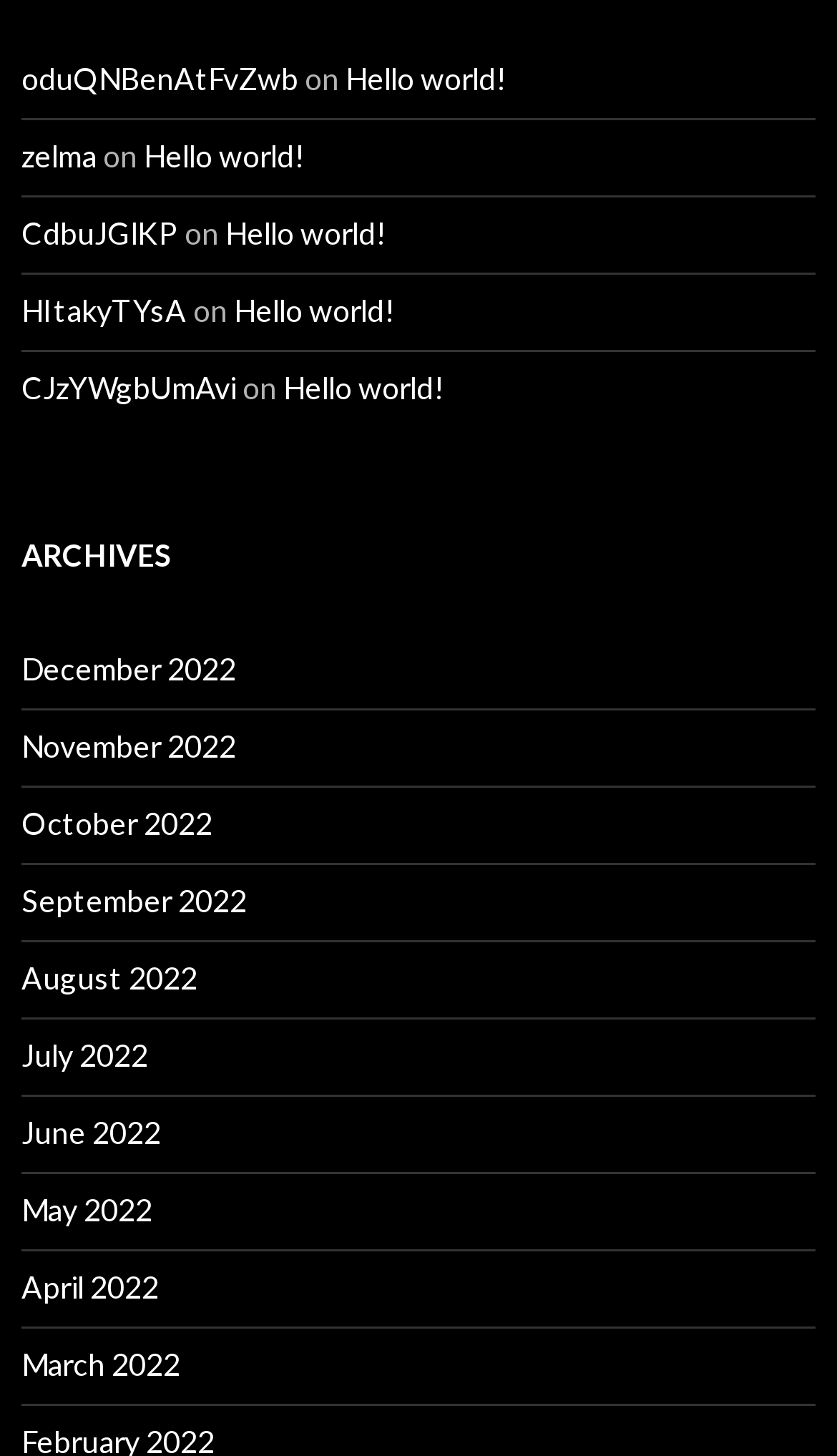Analyze the image and provide a detailed answer to the question: What is the purpose of the 'ARCHIVES' section?

The 'ARCHIVES' section contains links to past months, such as 'December 2022' and 'November 2022', which suggests that it is a way to access blog posts from previous months.